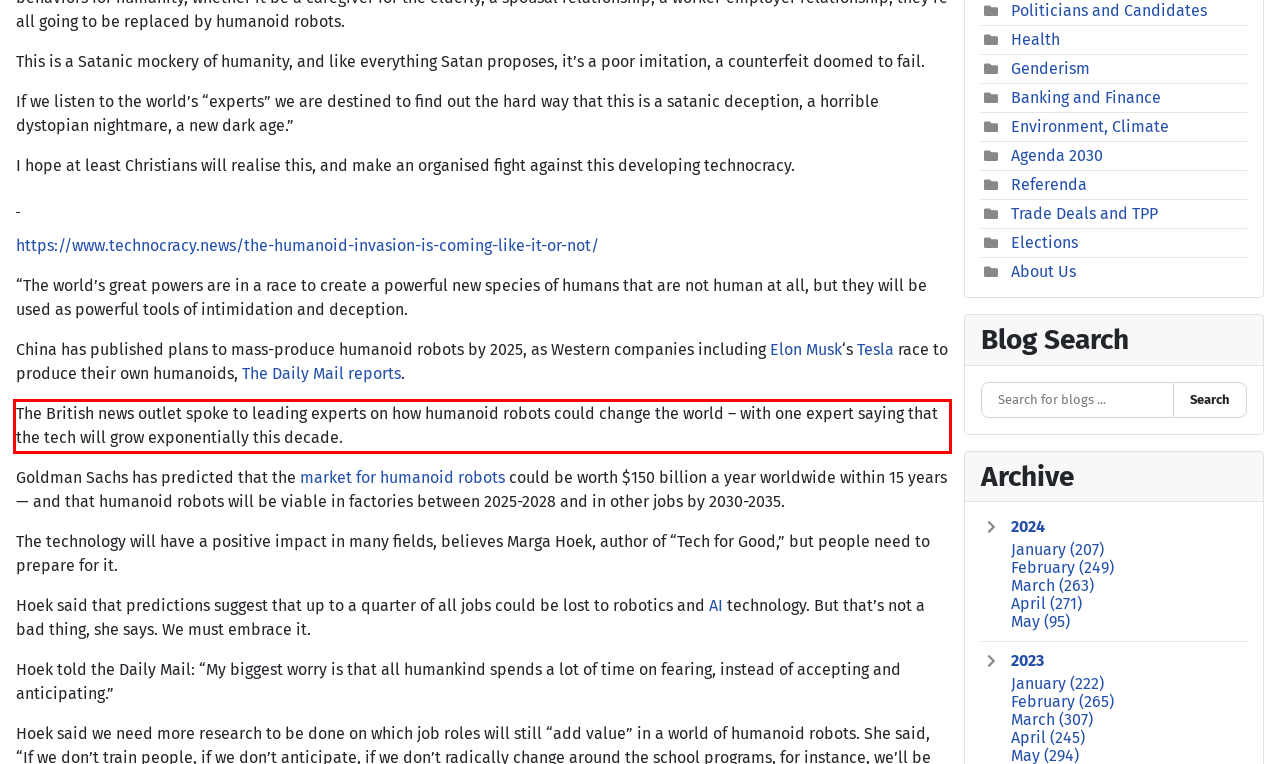Using the provided screenshot, read and generate the text content within the red-bordered area.

The British news outlet spoke to leading experts on how humanoid robots could change the world – with one expert saying that the tech will grow exponentially this decade.